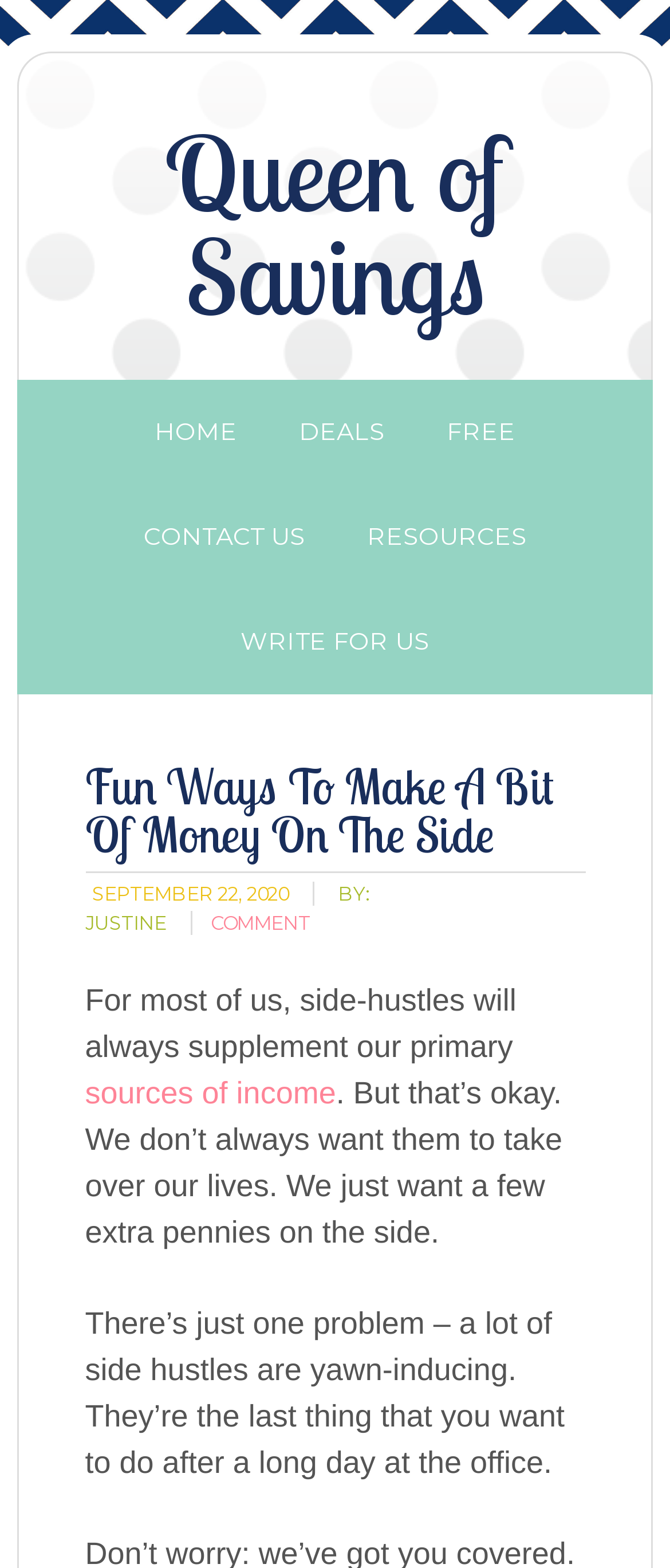Please locate the bounding box coordinates of the element that should be clicked to complete the given instruction: "go to home page".

[0.19, 0.242, 0.395, 0.309]